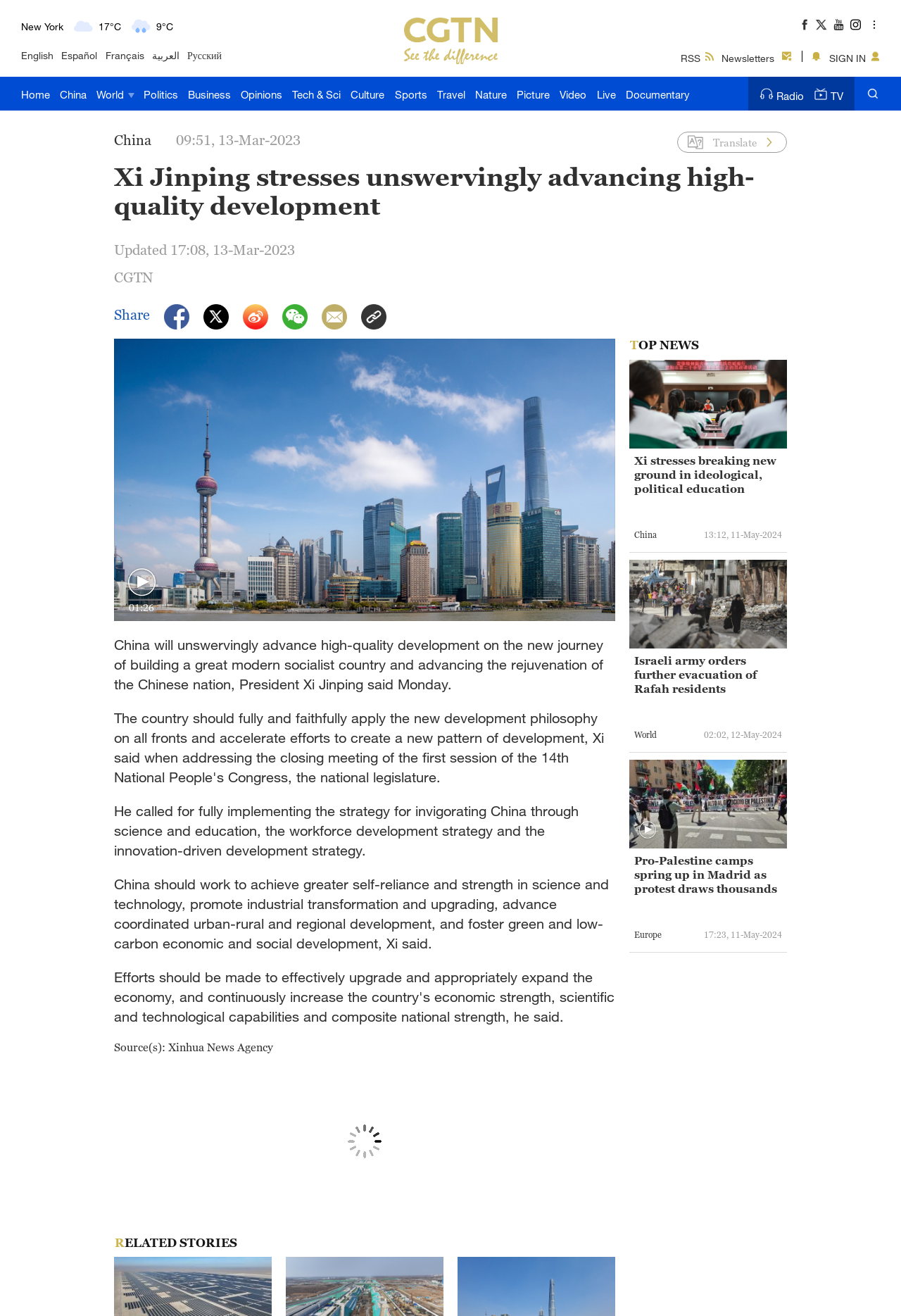Find the bounding box coordinates of the element to click in order to complete this instruction: "Check the weather in New York". The bounding box coordinates must be four float numbers between 0 and 1, denoted as [left, top, right, bottom].

[0.023, 0.016, 0.07, 0.025]